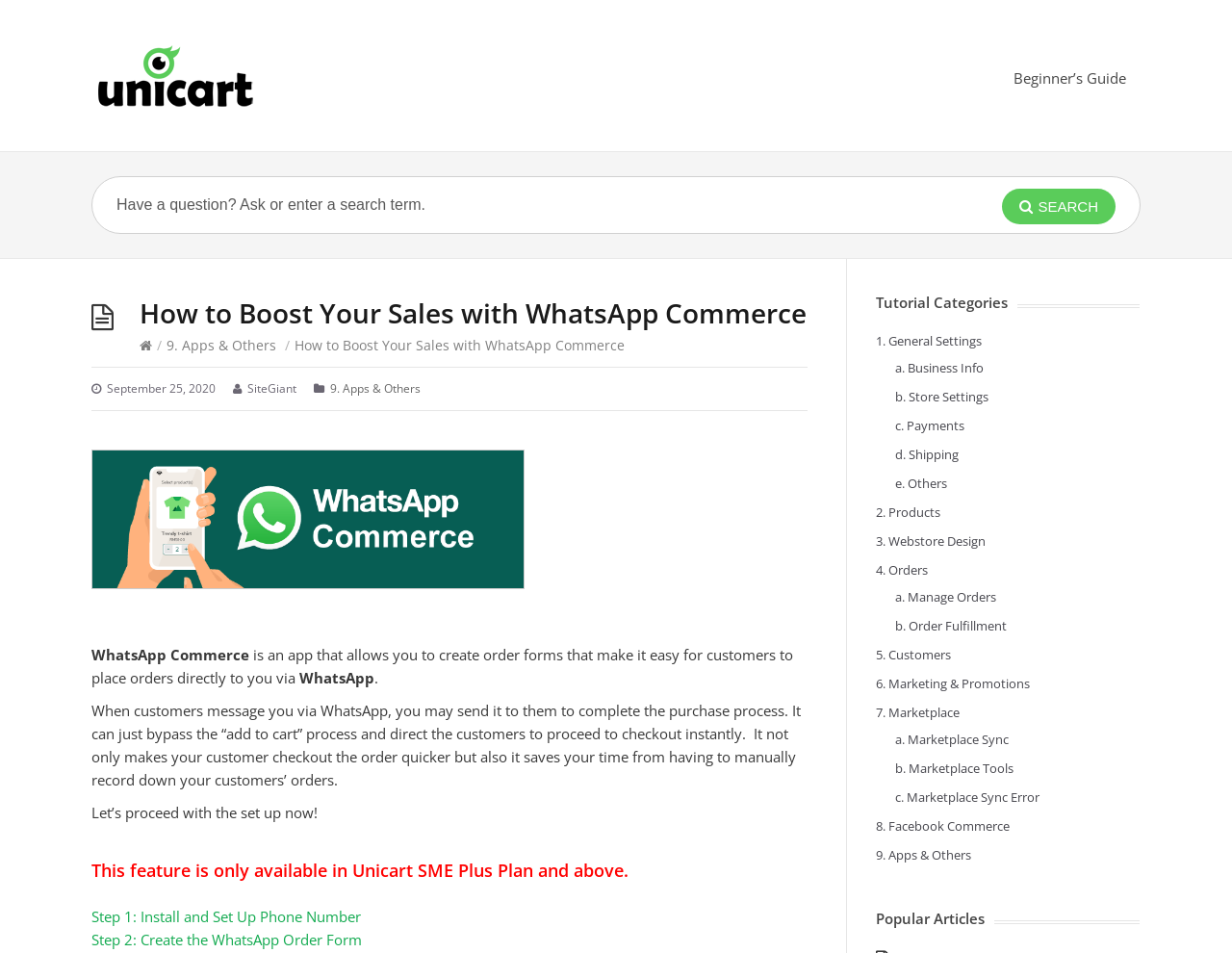Respond with a single word or phrase for the following question: 
What is the category of the tutorial 'Create the WhatsApp Order Form'?

Apps & Others